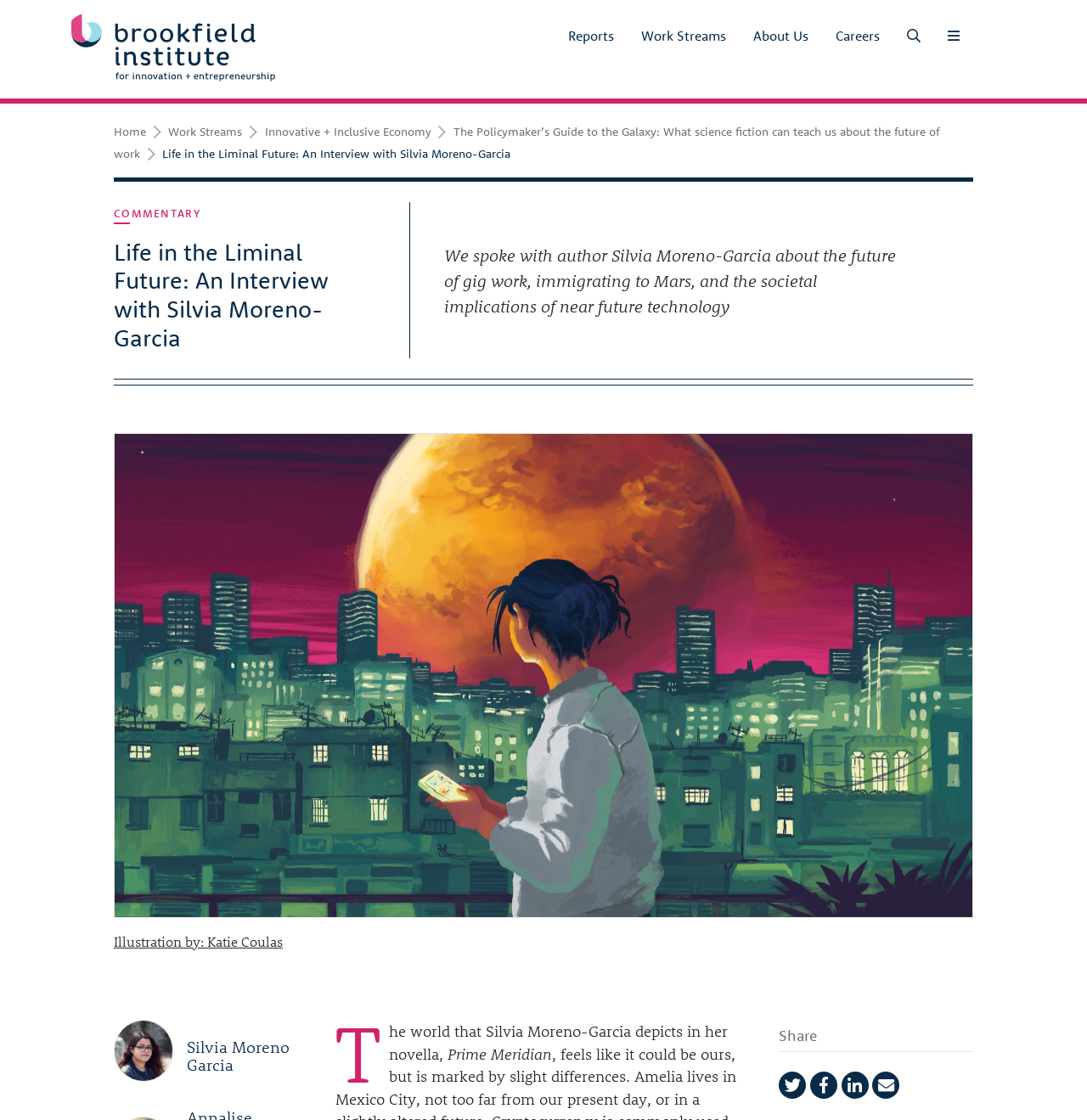Provide the bounding box coordinates for the area that should be clicked to complete the instruction: "View the 'Life in the Liminal Future: An Interview with Silvia Moreno-Garcia' image".

[0.105, 0.388, 0.895, 0.819]